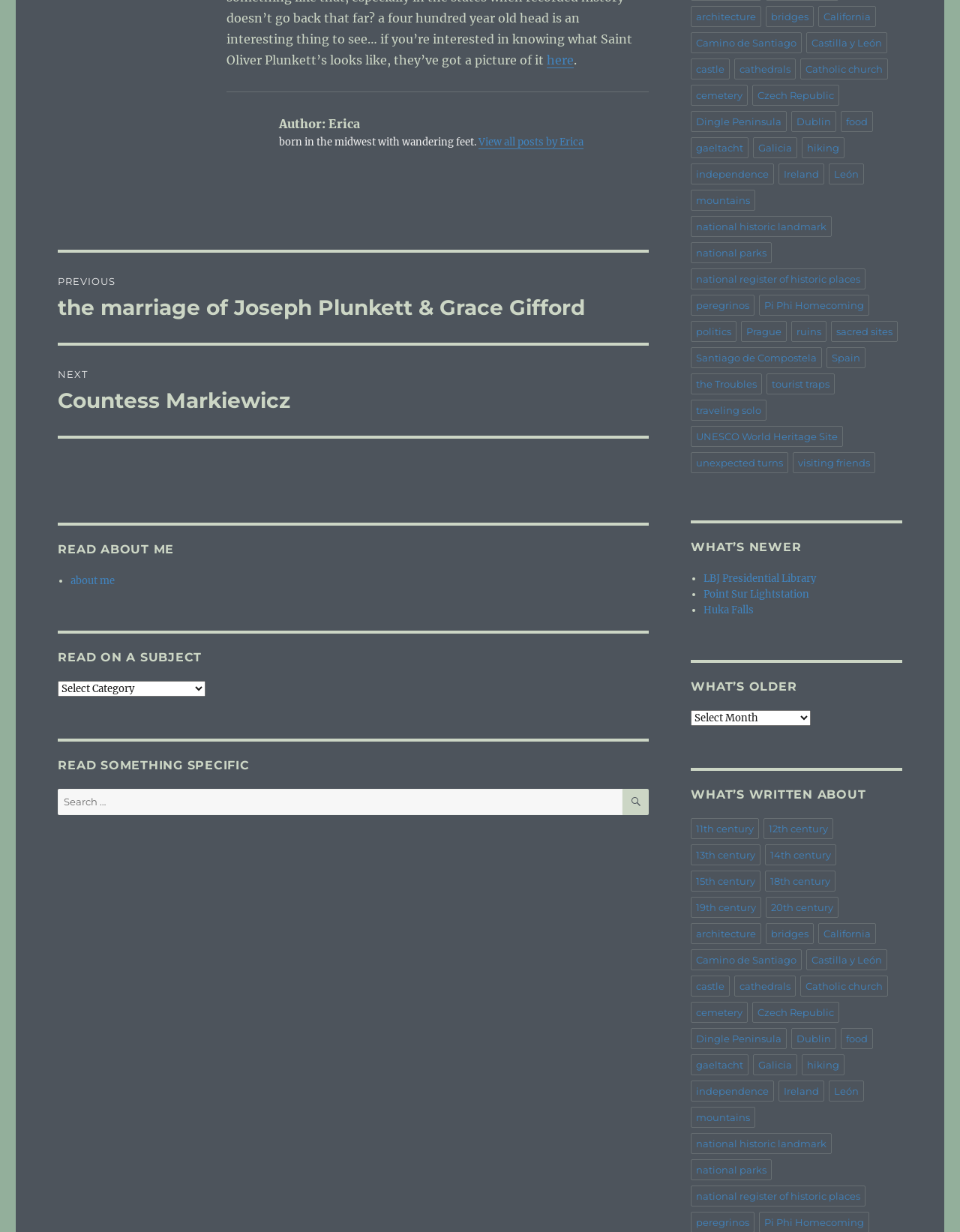What is the purpose of the search box?
Please look at the screenshot and answer using one word or phrase.

Search for specific content